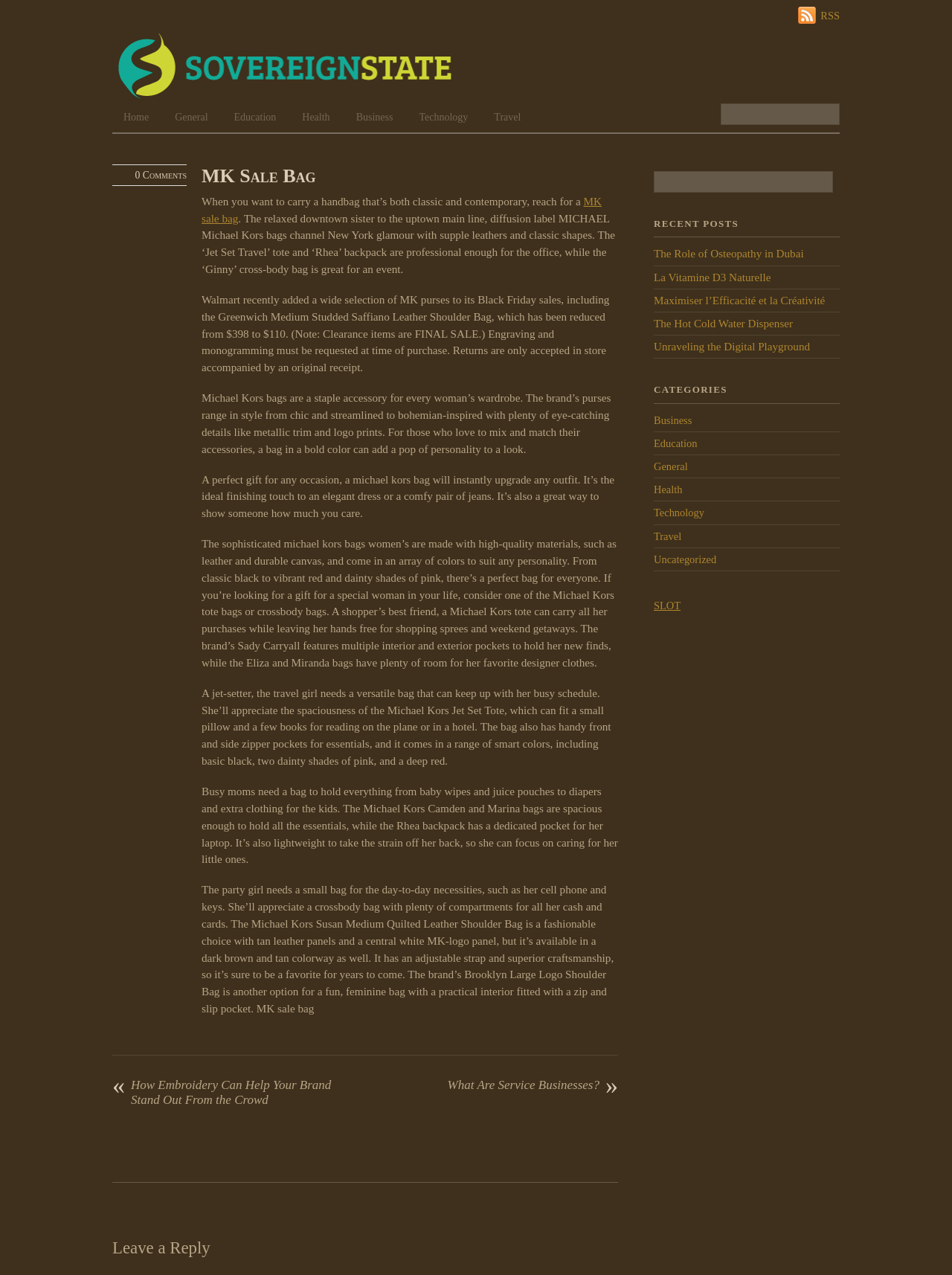Please provide a comprehensive answer to the question based on the screenshot: How many interior and exterior pockets does the Michael Kors Sady Carryall have?

According to the webpage, the Michael Kors Sady Carryall features multiple interior and exterior pockets to hold one's new finds, as mentioned in the text description.